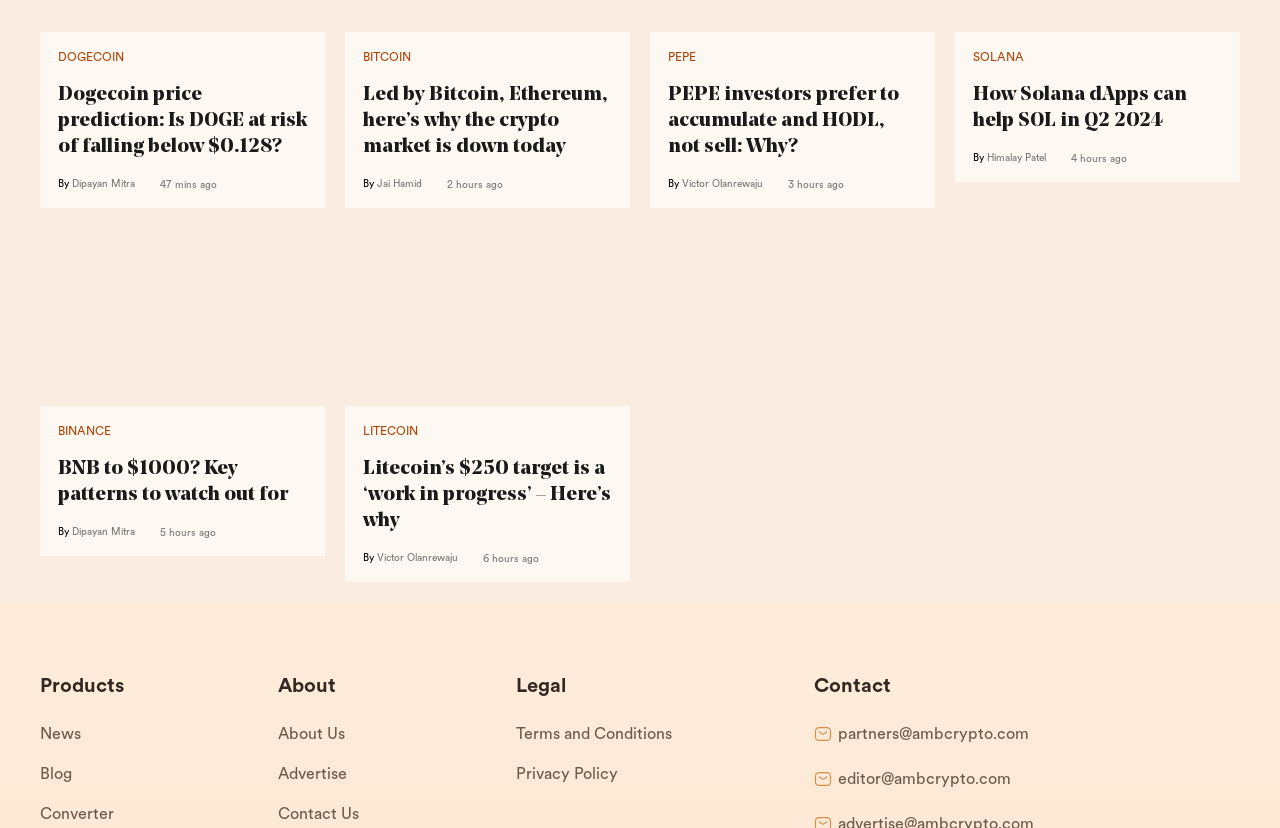What is the time frame mentioned in the fifth article?
Provide an in-depth and detailed explanation in response to the question.

The fifth article's heading is 'How Solana dApps can help SOL in Q2 2024' which mentions a specific time frame of Q2 2024.